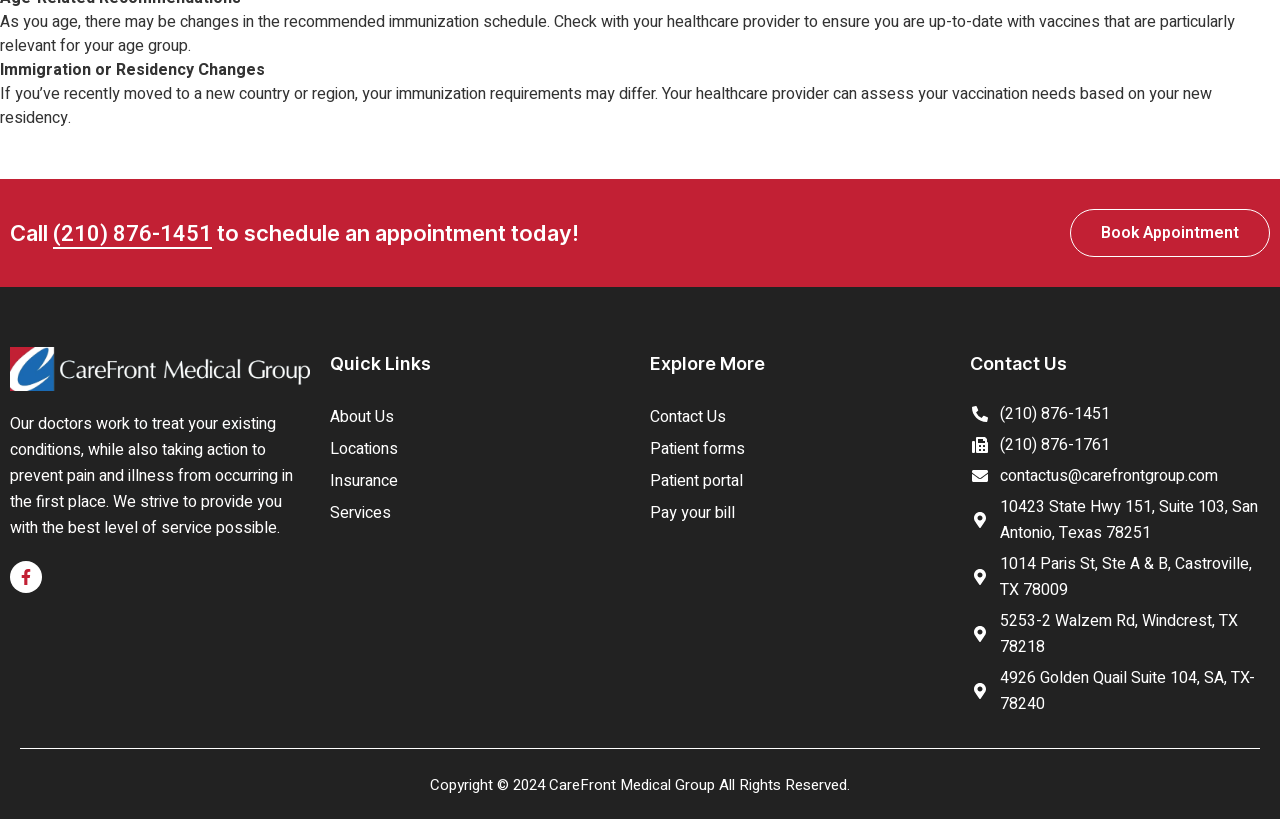Locate the bounding box coordinates of the item that should be clicked to fulfill the instruction: "Send an email to contactus@carefrontgroup.com".

[0.758, 0.565, 0.992, 0.597]